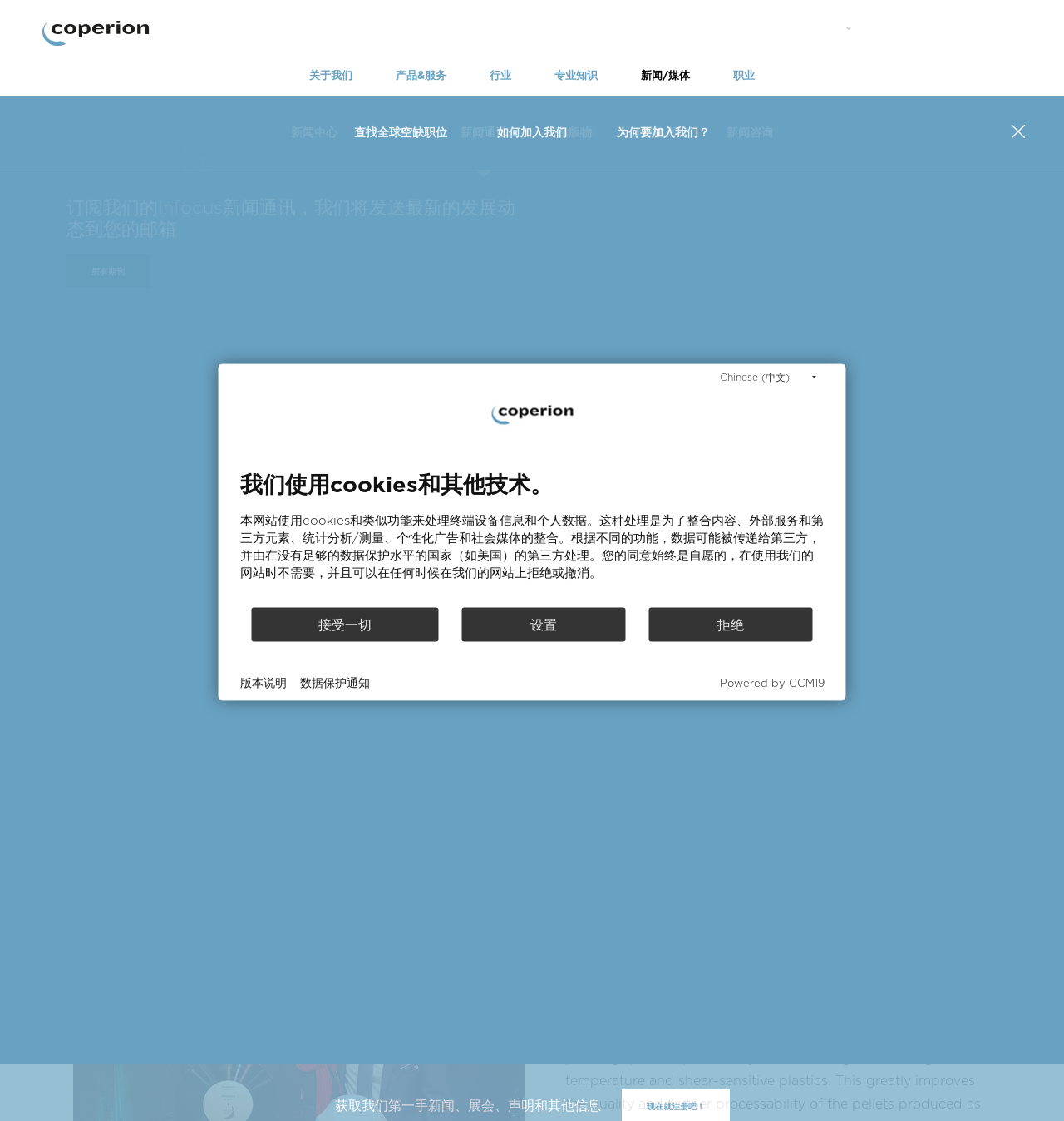Specify the bounding box coordinates of the area that needs to be clicked to achieve the following instruction: "Click the '关于我们' button".

[0.27, 0.05, 0.352, 0.085]